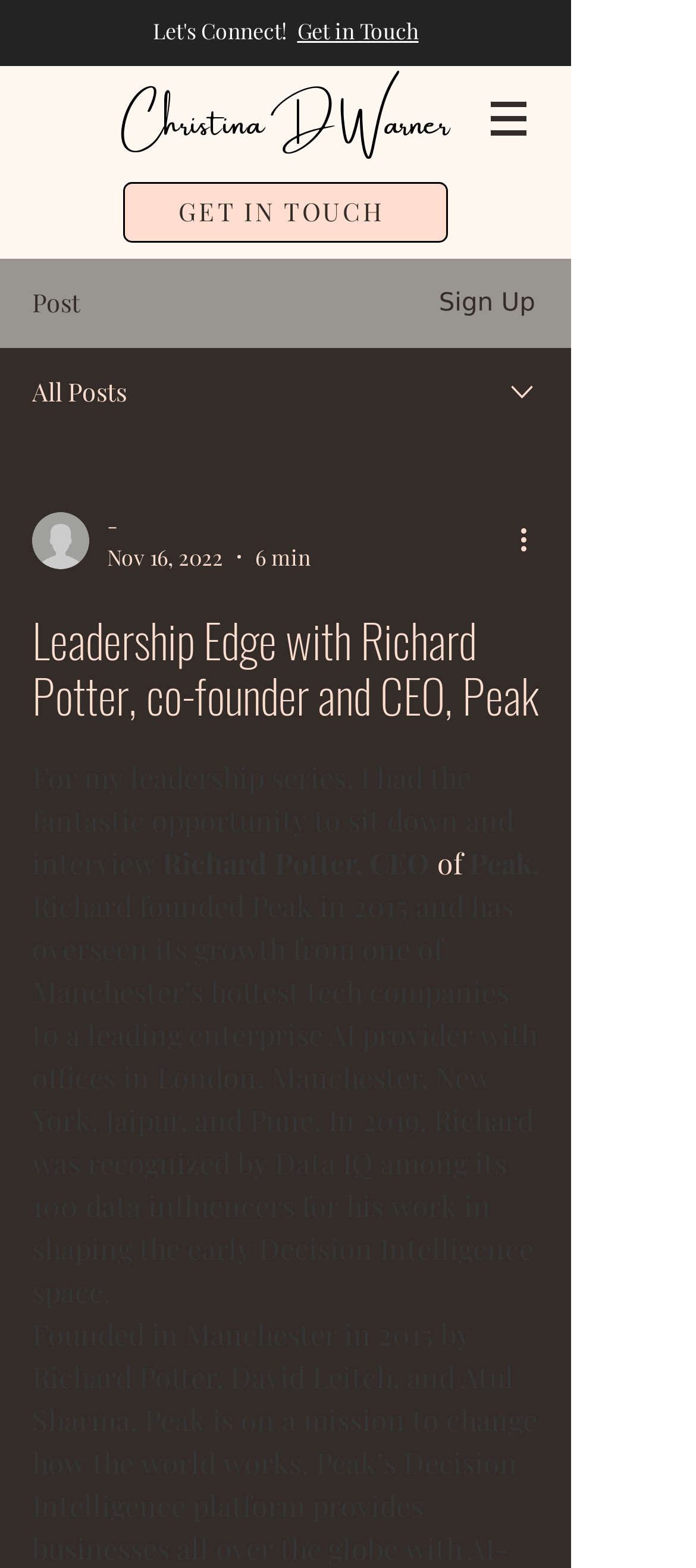Who is the CEO of Peak?
Kindly offer a comprehensive and detailed response to the question.

I found the answer by reading the text in the webpage, specifically the sentence 'Richard Potter, CEO of Peak.' which indicates that Richard Potter is the CEO of Peak.